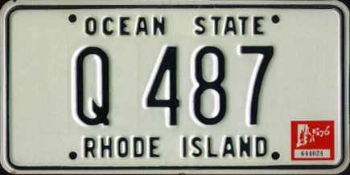What is the unique registration number on the plate?
Please provide a comprehensive answer based on the contents of the image.

The alphanumeric code 'Q 487' in bold black letters on the plate indicates its unique registration number, which is historically notable due to the practice of issuing unique 'Q' prefix plates, often reserved for government officials.